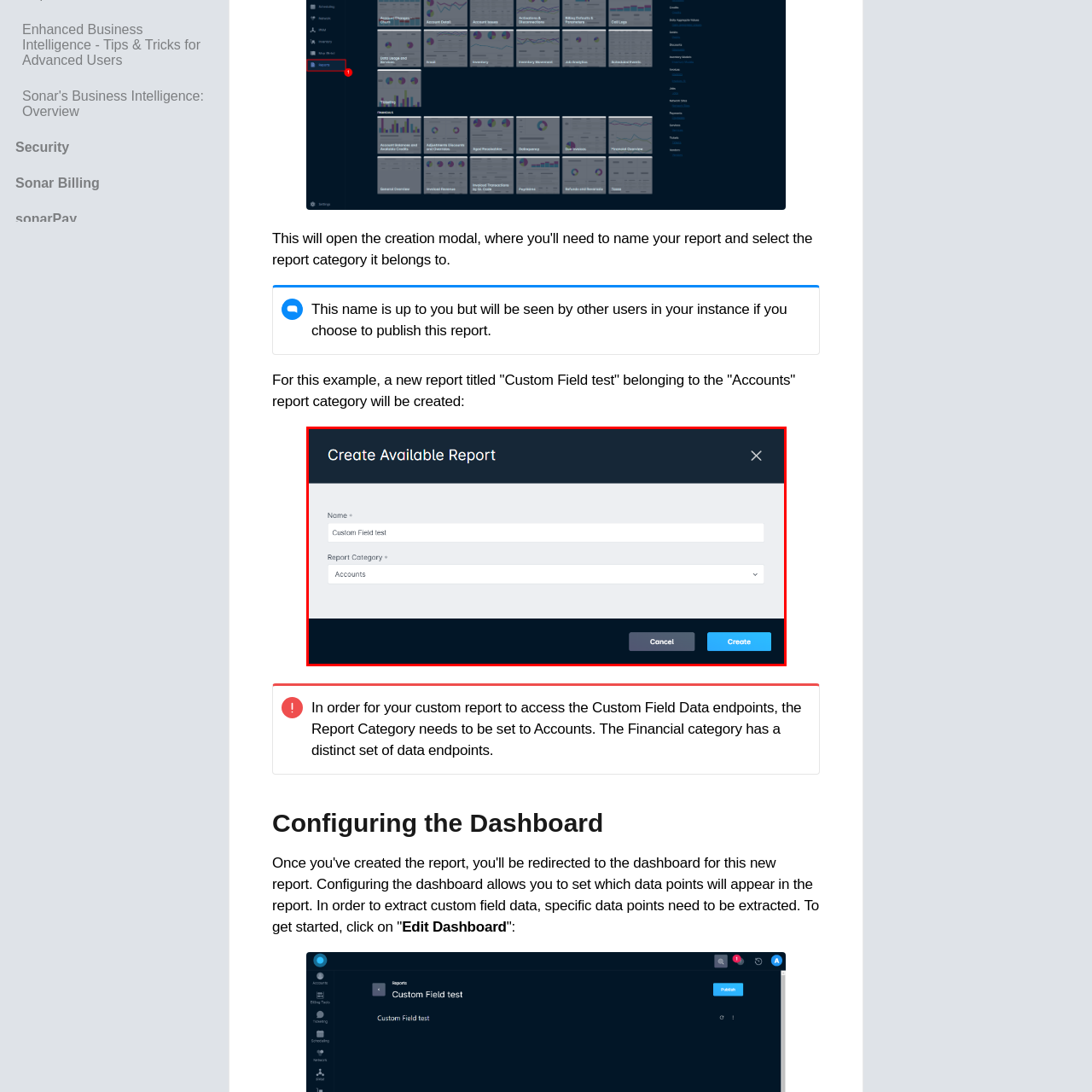How many input fields are visible in the modal window?
Focus on the part of the image marked with a red bounding box and deliver an in-depth answer grounded in the visual elements you observe.

There are two input fields visible in the modal window, the first one is labeled 'Name *' and the second one is labeled 'Report Category *', which are used to enter the name and category of the report respectively.